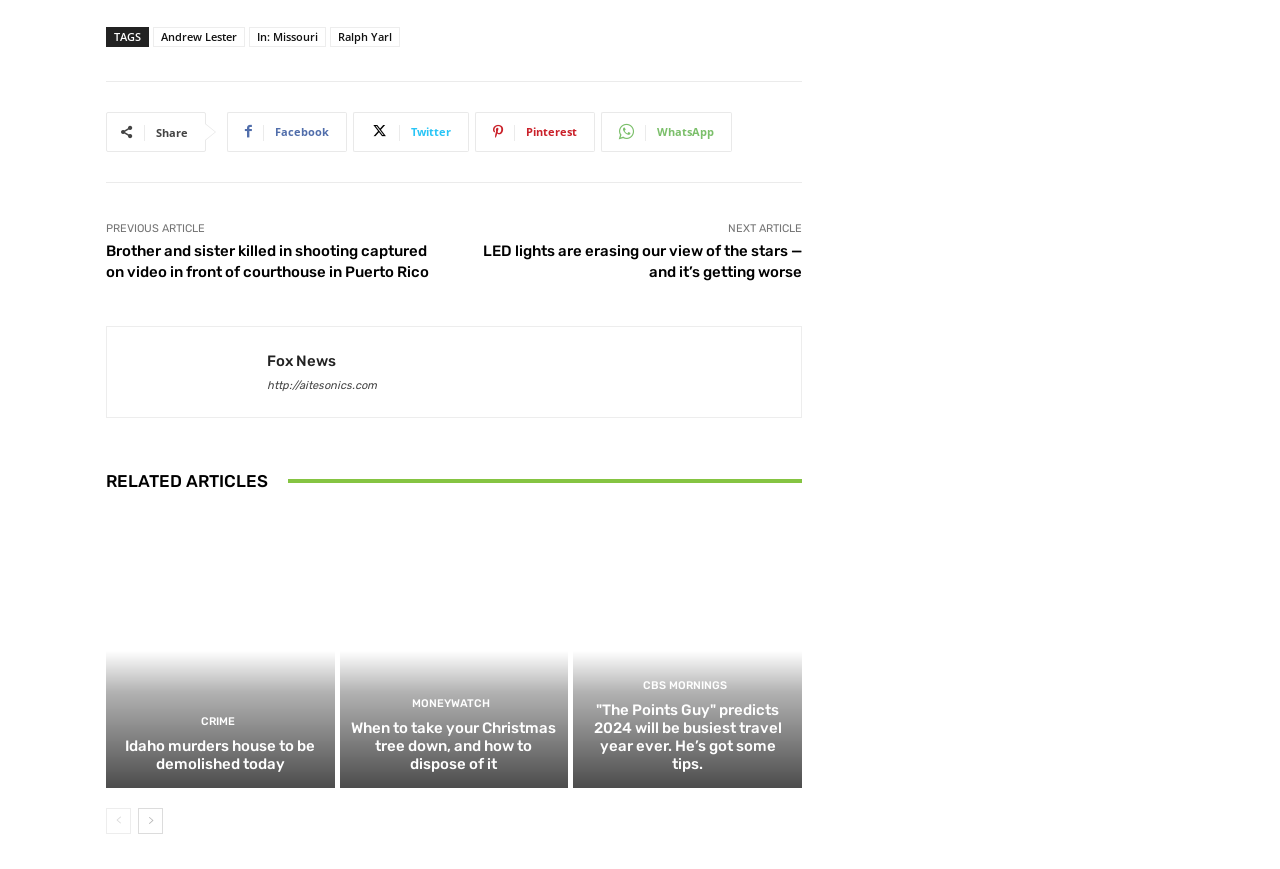Given the element description In: Missouri, specify the bounding box coordinates of the corresponding UI element in the format (top-left x, top-left y, bottom-right x, bottom-right y). All values must be between 0 and 1.

[0.195, 0.031, 0.255, 0.054]